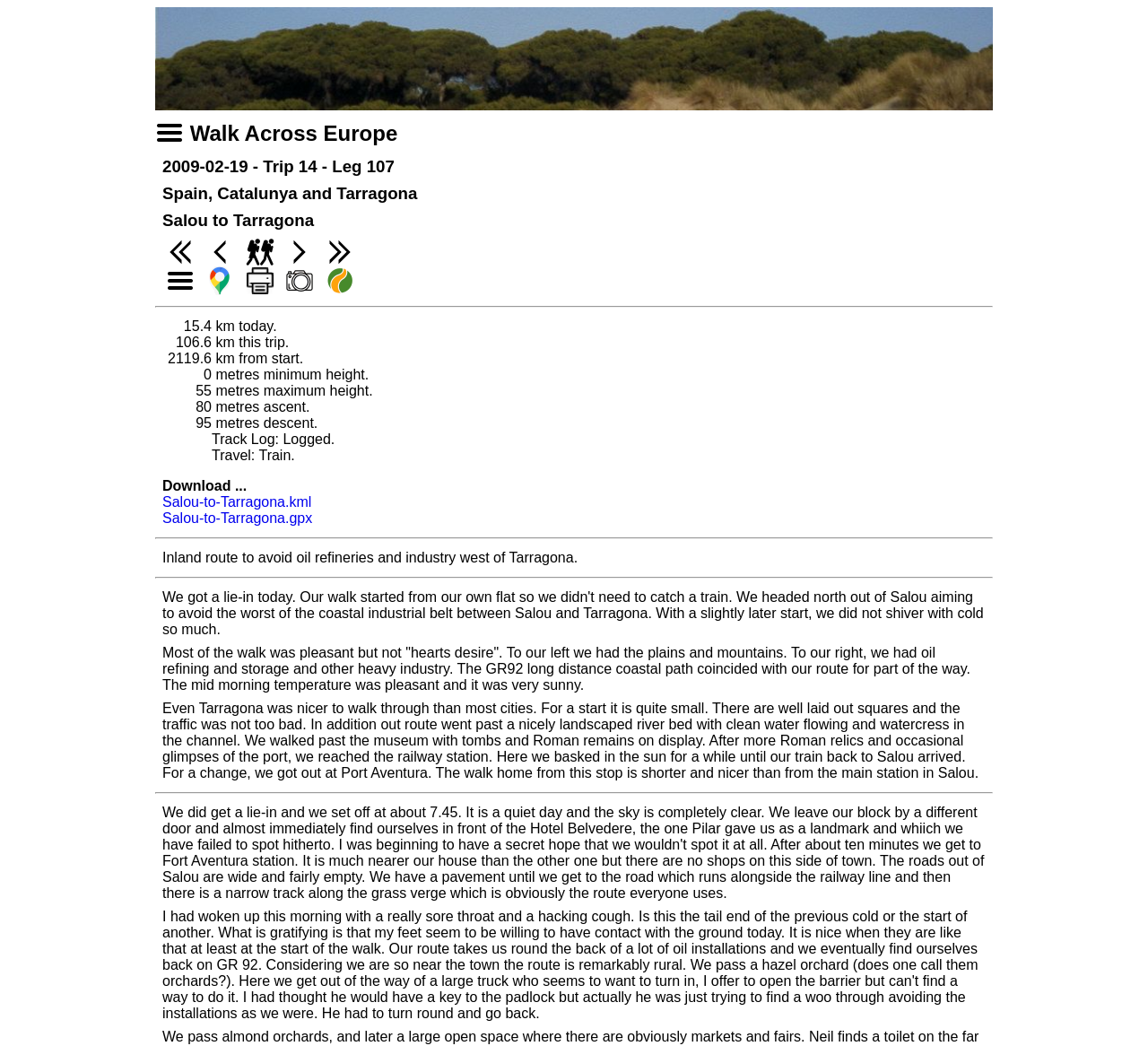What is the name of the long distance coastal path mentioned in the text?
Using the image as a reference, answer with just one word or a short phrase.

GR92